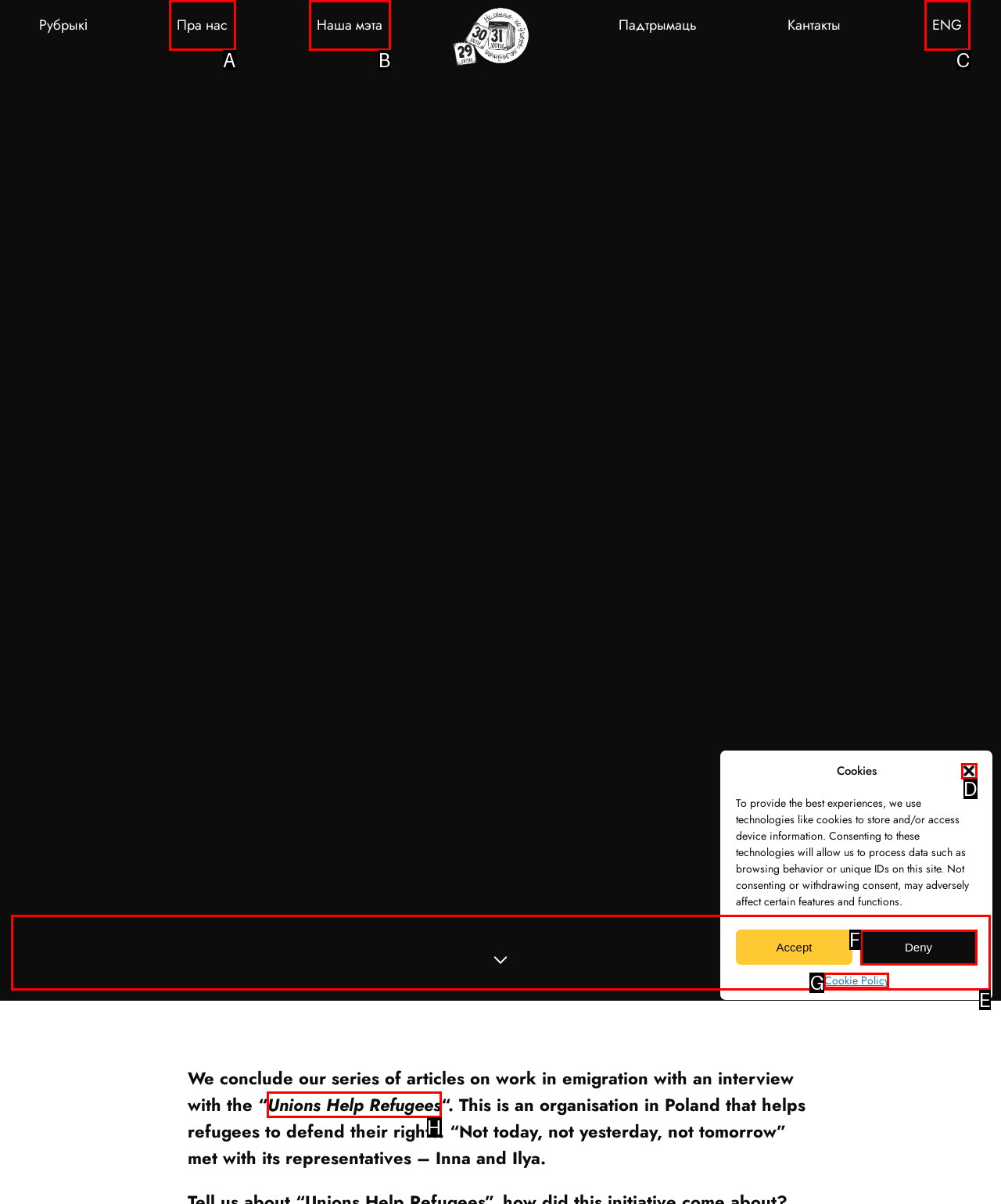Find the correct option to complete this instruction: View the article about unions helping refugees. Reply with the corresponding letter.

H